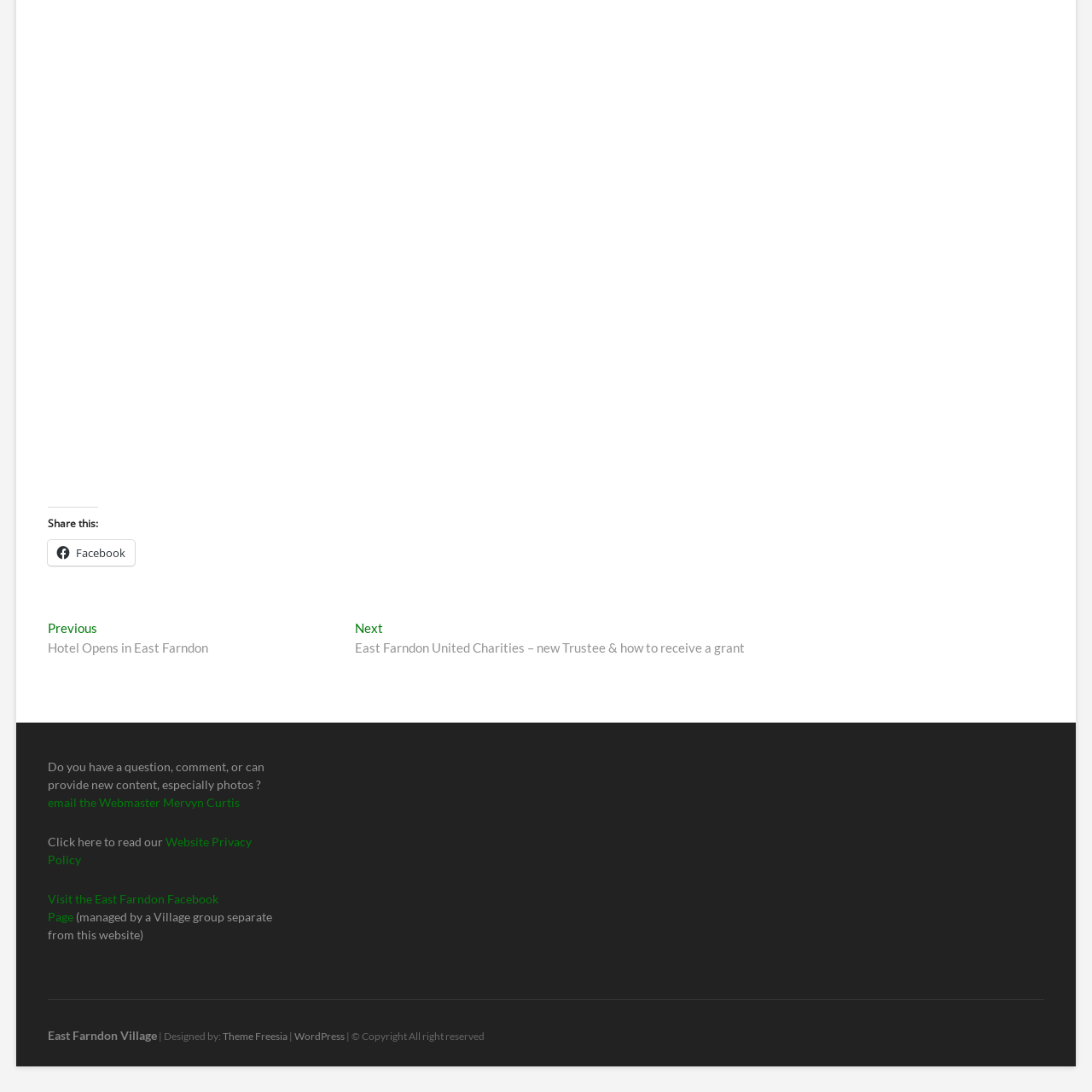Calculate the bounding box coordinates of the UI element given the description: "Theme Freesia".

[0.204, 0.943, 0.264, 0.955]